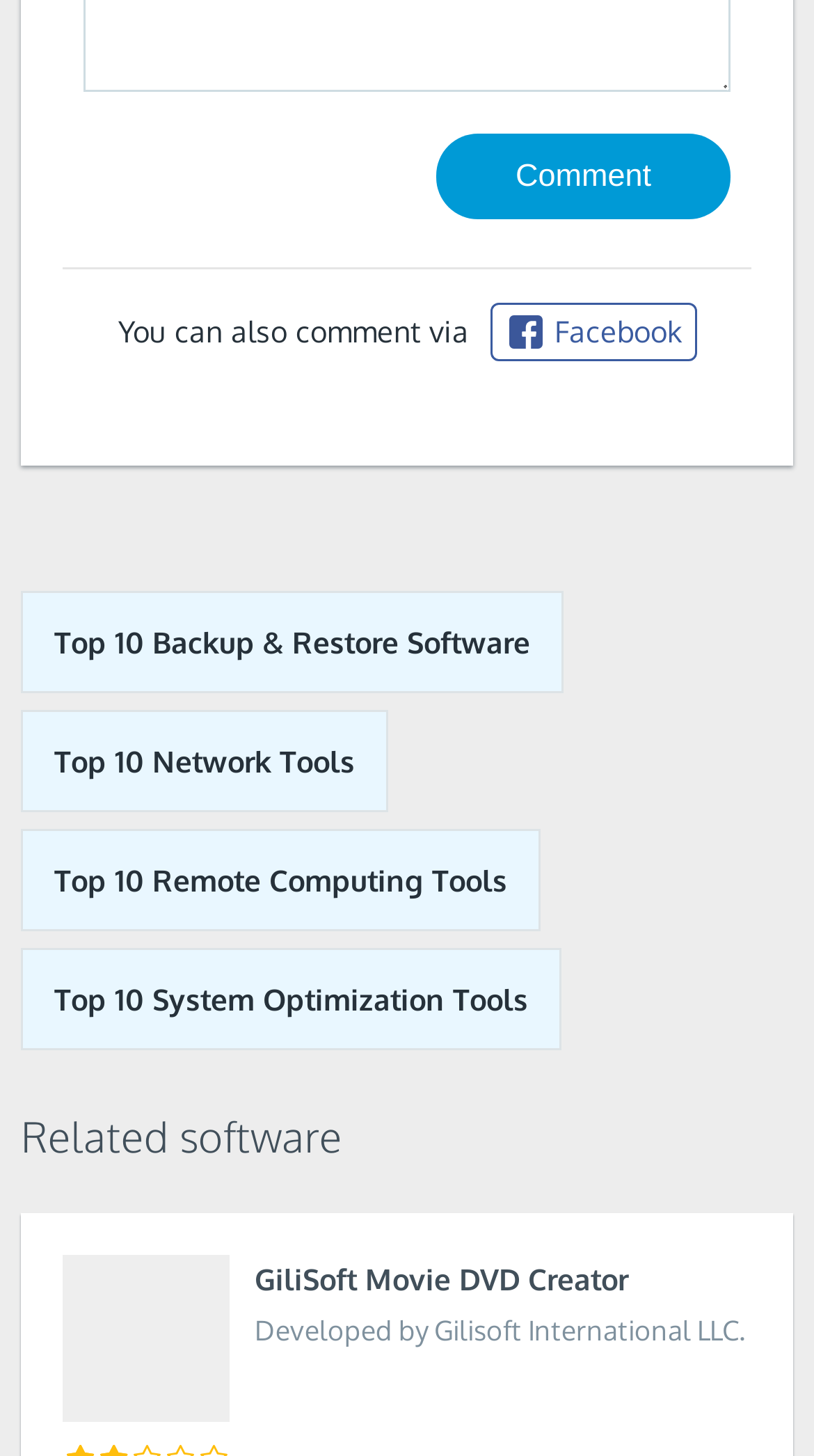What is the category of the listed software?
Refer to the image and give a detailed answer to the query.

The category of the listed software is 'Related software', as indicated by the heading 'Related software' above the list of links.